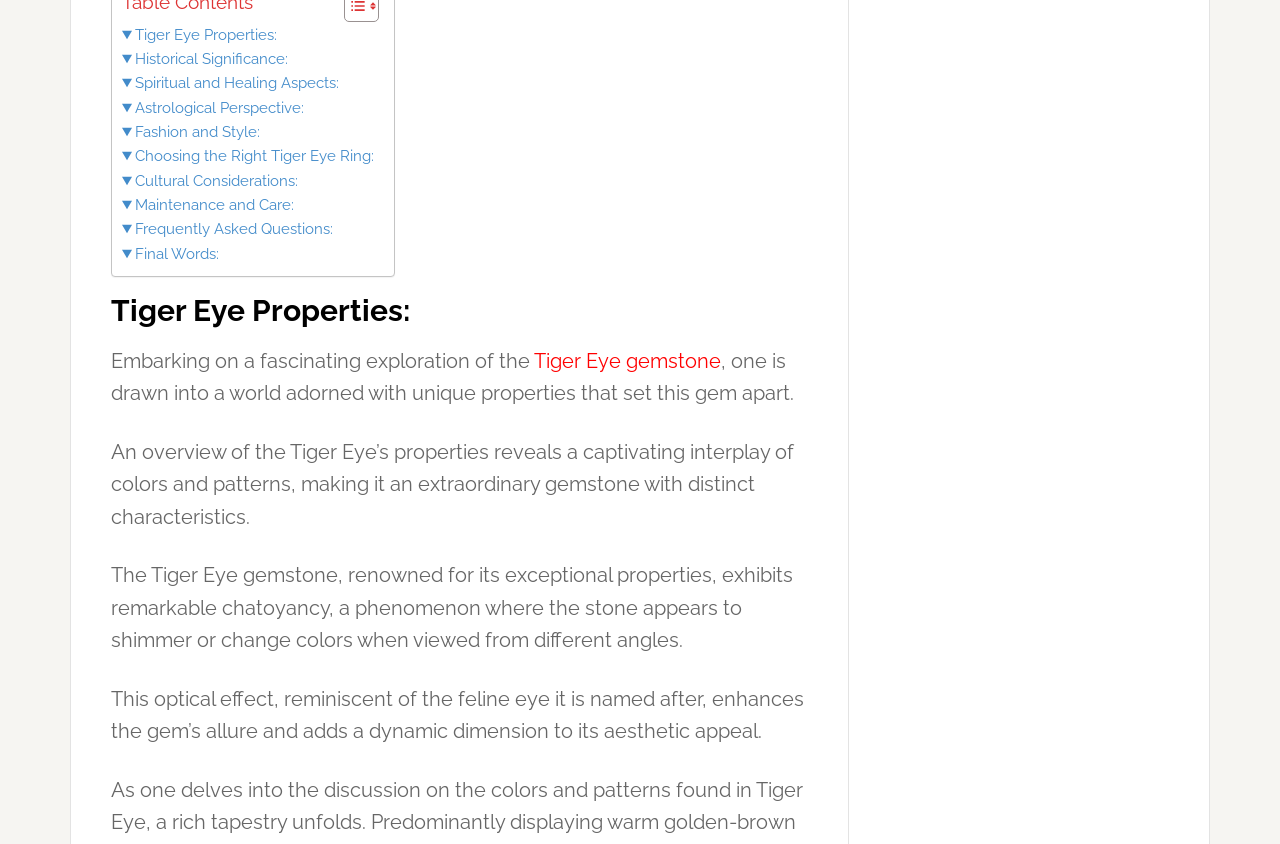What is the unique property of Tiger Eye gemstone?
Kindly answer the question with as much detail as you can.

According to the StaticText element, 'The Tiger Eye gemstone, renowned for its exceptional properties, exhibits remarkable chatoyancy, a phenomenon where the stone appears to shimmer or change colors when viewed from different angles.' This indicates that the unique property of Tiger Eye gemstone is chatoyancy.